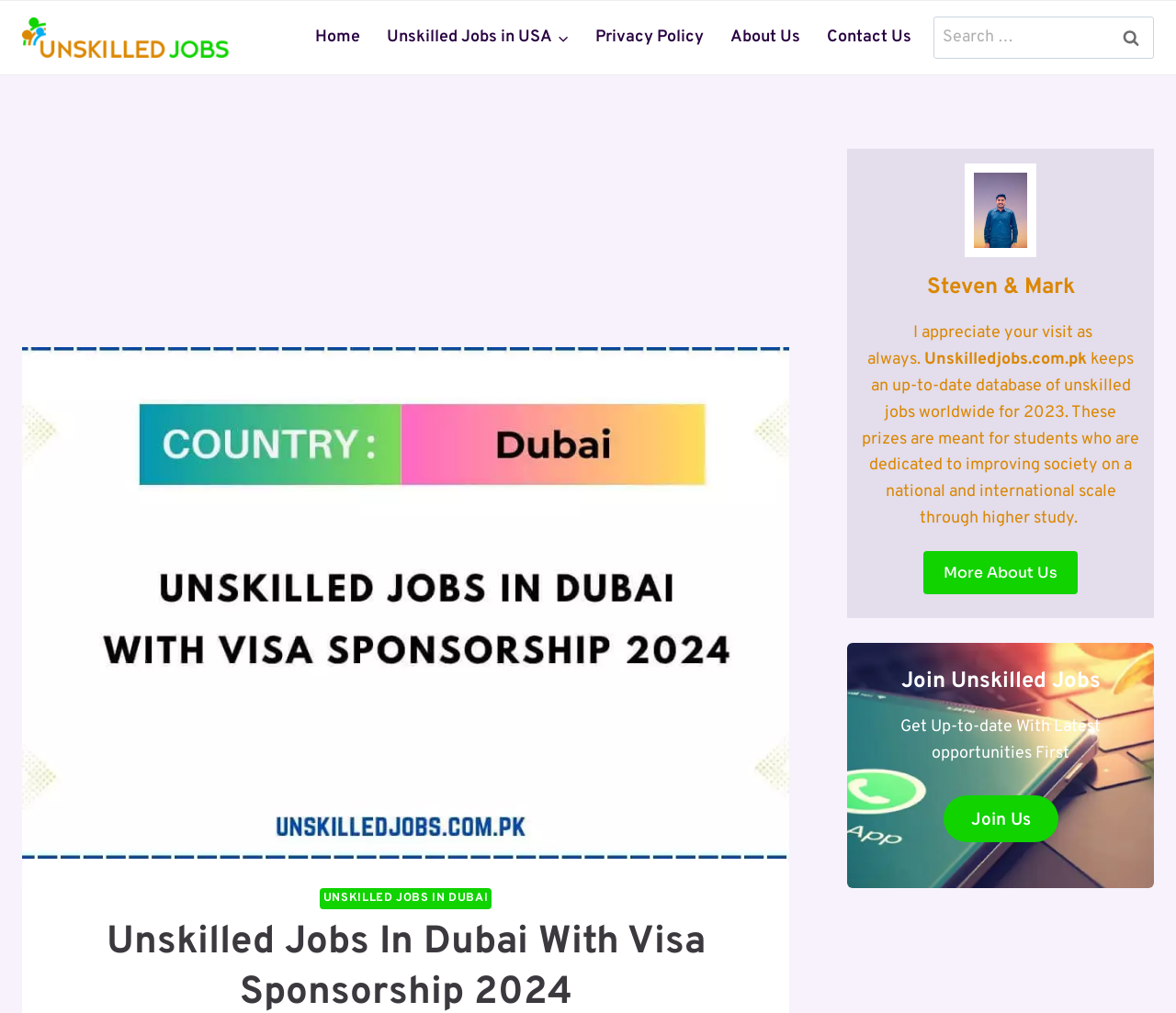Provide the bounding box coordinates for the area that should be clicked to complete the instruction: "Read about the authors".

[0.72, 0.147, 0.981, 0.61]